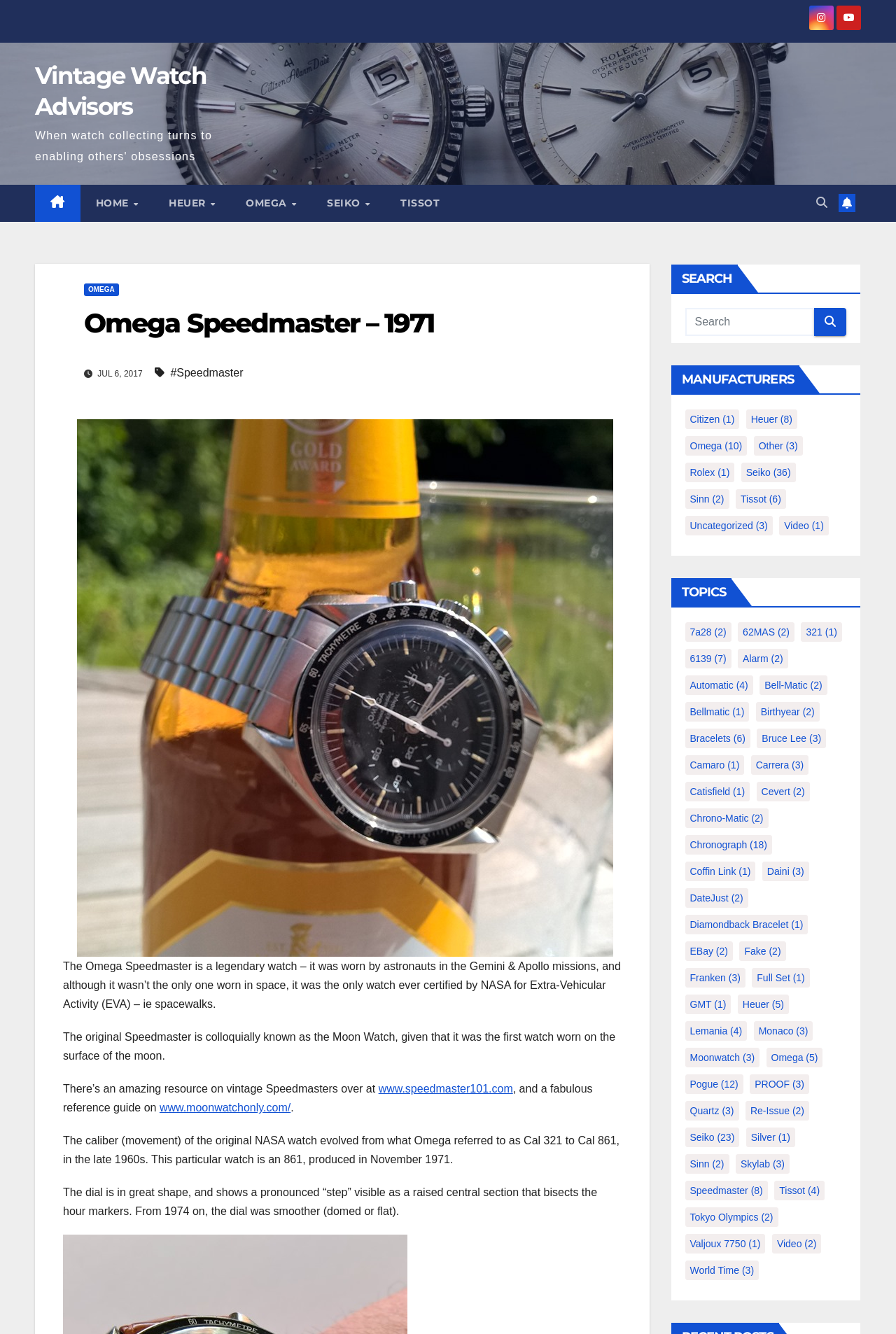Please specify the bounding box coordinates of the clickable region to carry out the following instruction: "Read more about the Omega Speedmaster". The coordinates should be four float numbers between 0 and 1, in the format [left, top, right, bottom].

[0.094, 0.229, 0.67, 0.255]